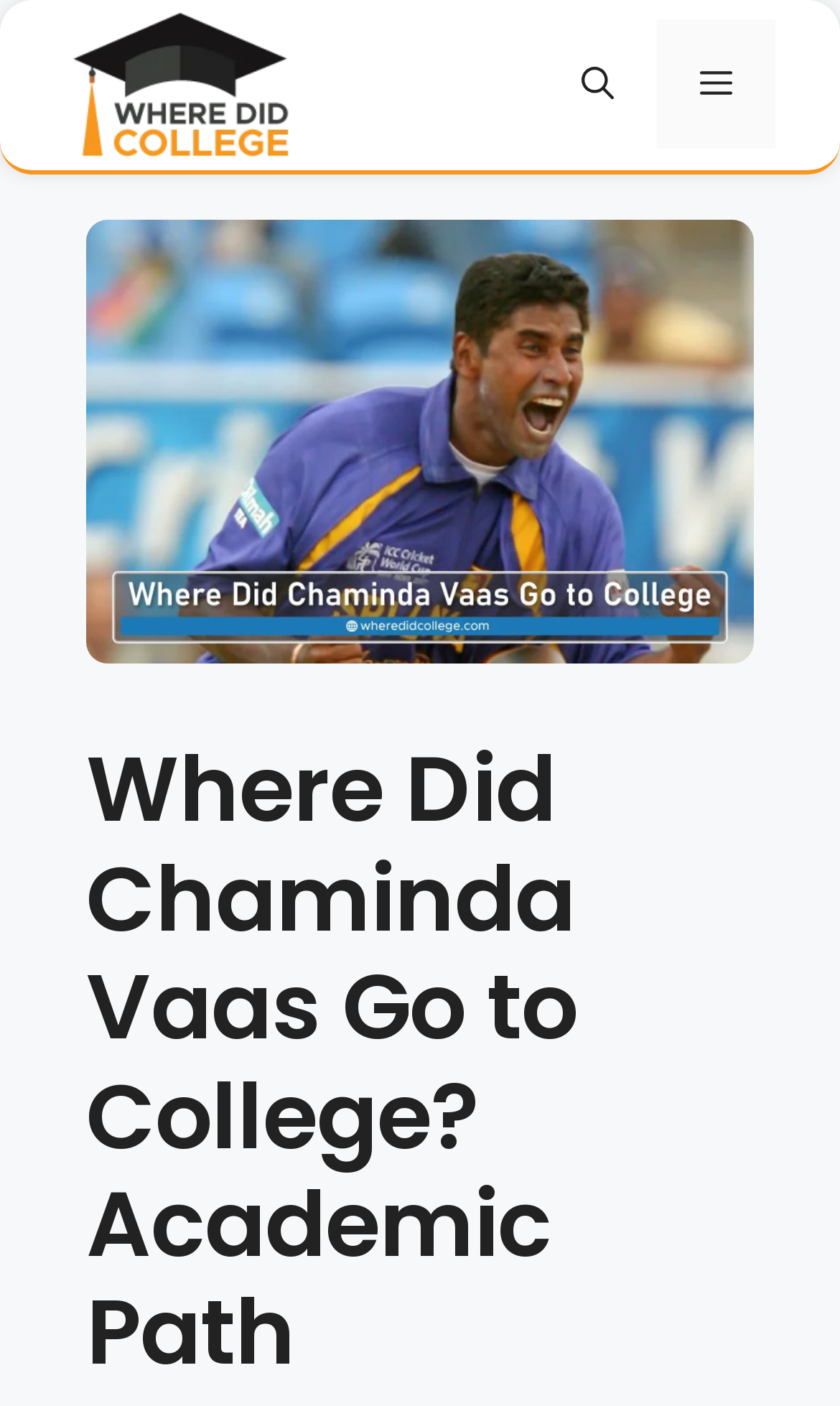Extract the bounding box coordinates of the UI element described: "aria-label="Open search"". Provide the coordinates in the format [left, top, right, bottom] with values ranging from 0 to 1.

[0.641, 0.014, 0.782, 0.106]